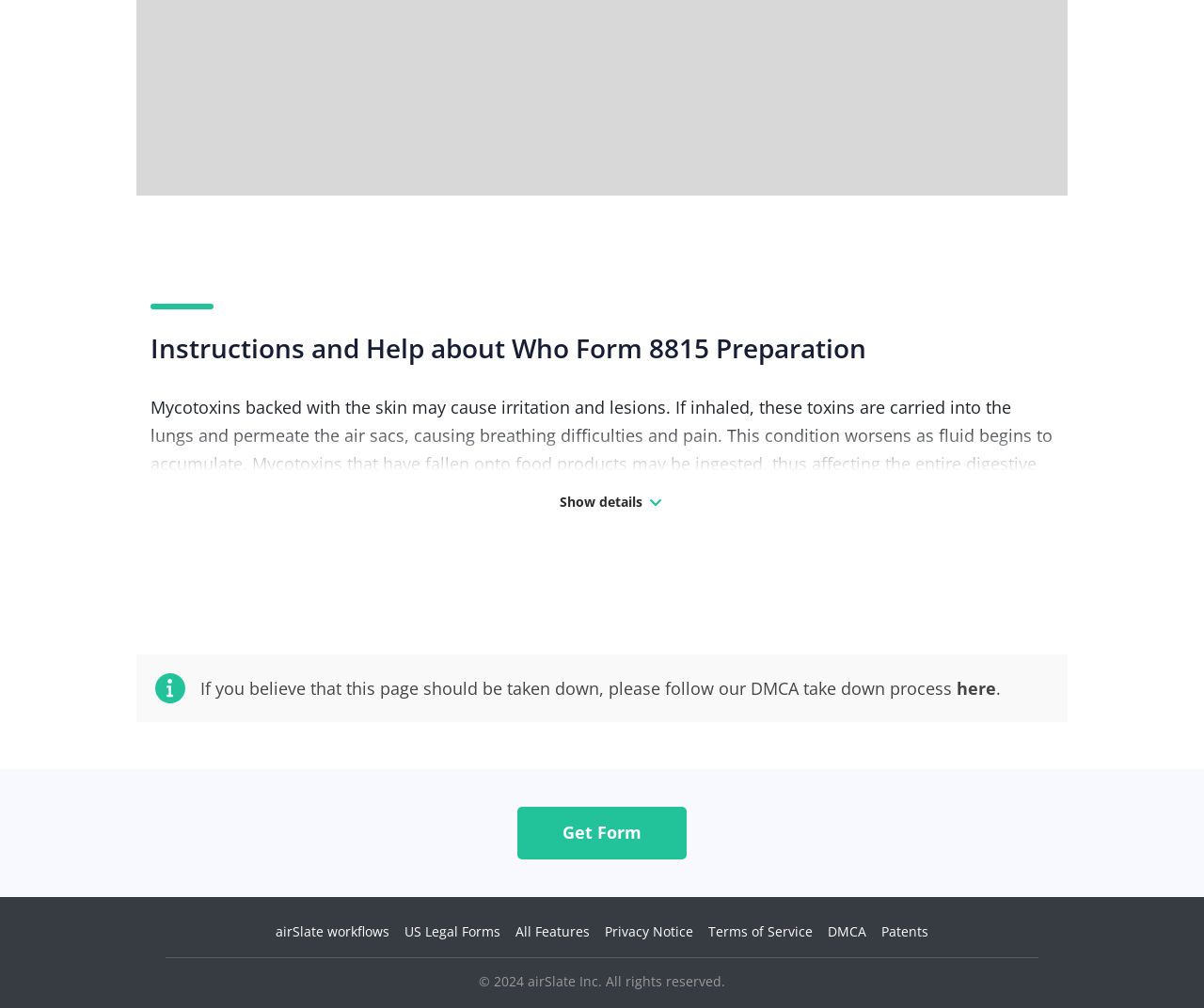Determine the bounding box for the UI element that matches this description: "US Legal Forms".

[0.336, 0.915, 0.416, 0.932]